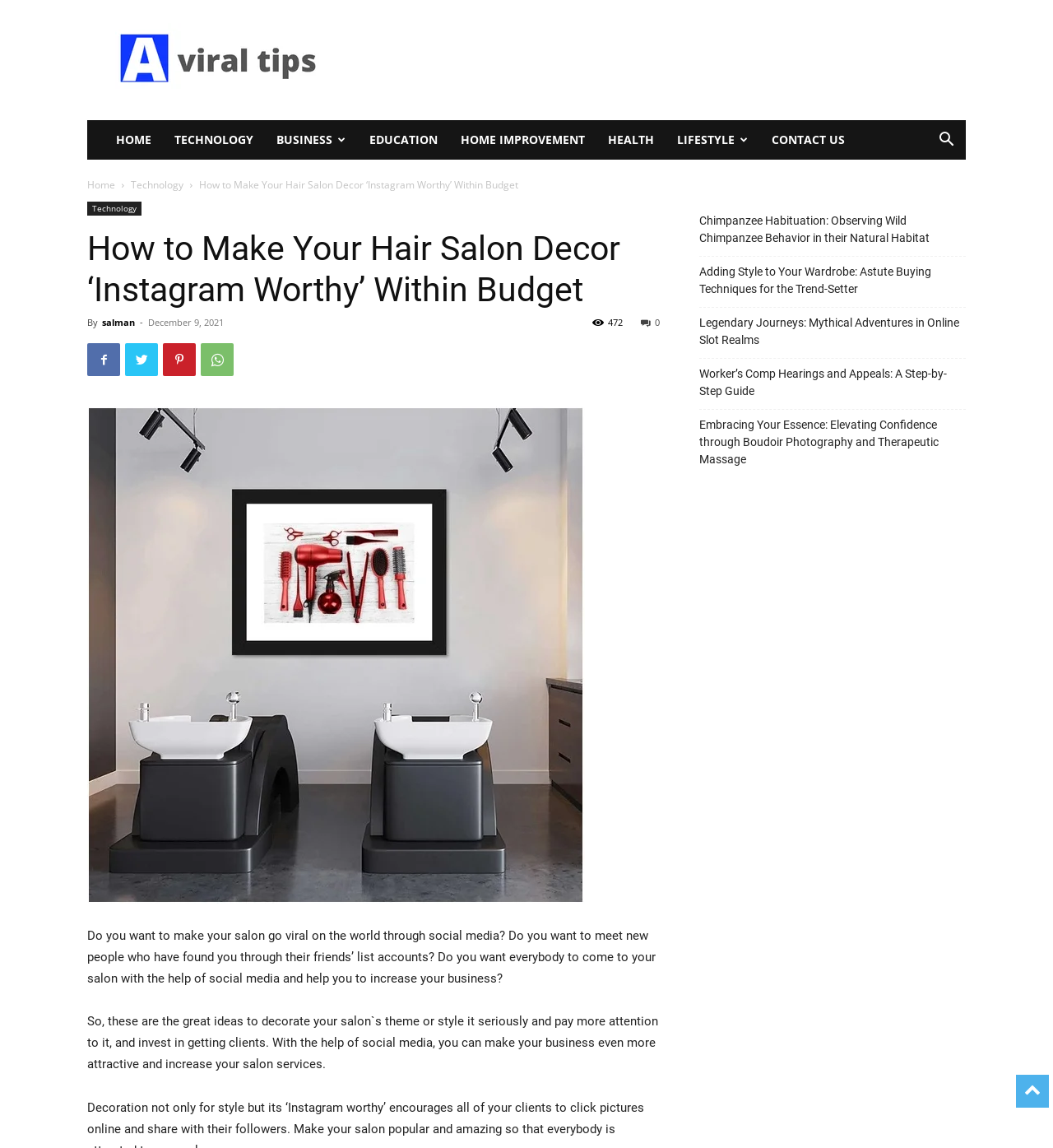Summarize the webpage comprehensively, mentioning all visible components.

This webpage is about making a hair salon's decor "Instagram worthy" within a budget. At the top, there are several links to different categories, including "HOME", "TECHNOLOGY", "BUSINESS", "EDUCATION", "HOME IMPROVEMENT", "HEALTH", "LIFESTYLE", and "CONTACT US". Below these links, there is a button with an icon. 

On the left side, there are two columns of links. The top column has links to "Home" and "Technology", while the bottom column has a heading with the title of the webpage, "How to Make Your Hair Salon Decor ‘Instagram Worthy’ Within Budget". Below the heading, there is information about the author, "salman", and the date, "December 9, 2021". There are also several social media links and a link with a number, "472".

To the right of the heading, there is a large image. Below the image, there are two paragraphs of text. The first paragraph asks questions about making a salon go viral on social media and attracting new customers. The second paragraph provides a brief overview of the article, discussing how to decorate a salon's theme and use social media to increase business.

On the right side of the webpage, there is a section with several links to other articles, including "Chimpanzee Habituation", "Adding Style to Your Wardrobe", "Legendary Journeys", "Worker’s Comp Hearings and Appeals", and "Embracing Your Essence".